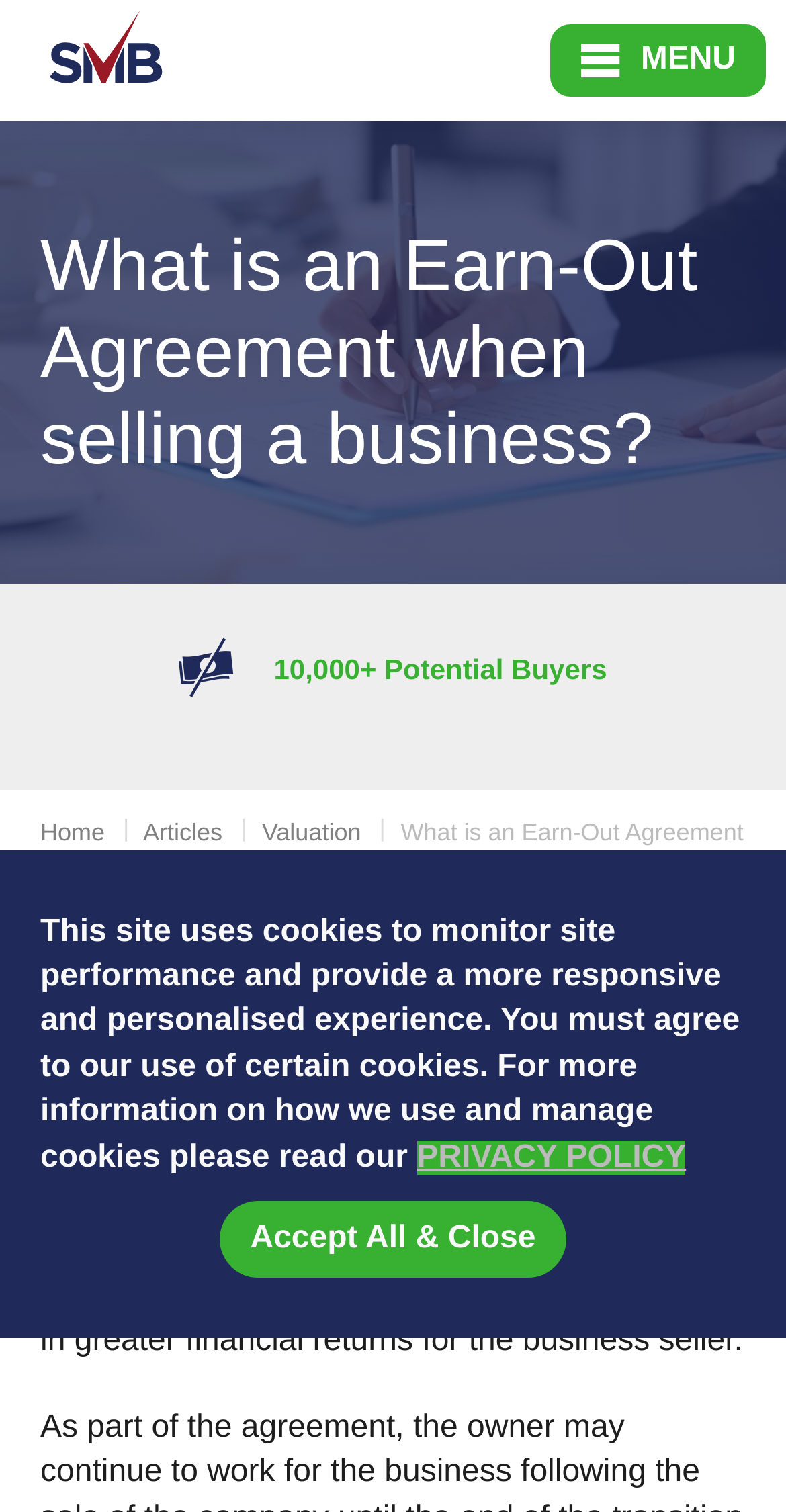How many links are in the main menu?
Please give a well-detailed answer to the question.

The main menu has three links: 'Home', 'Articles', and 'Valuation'.